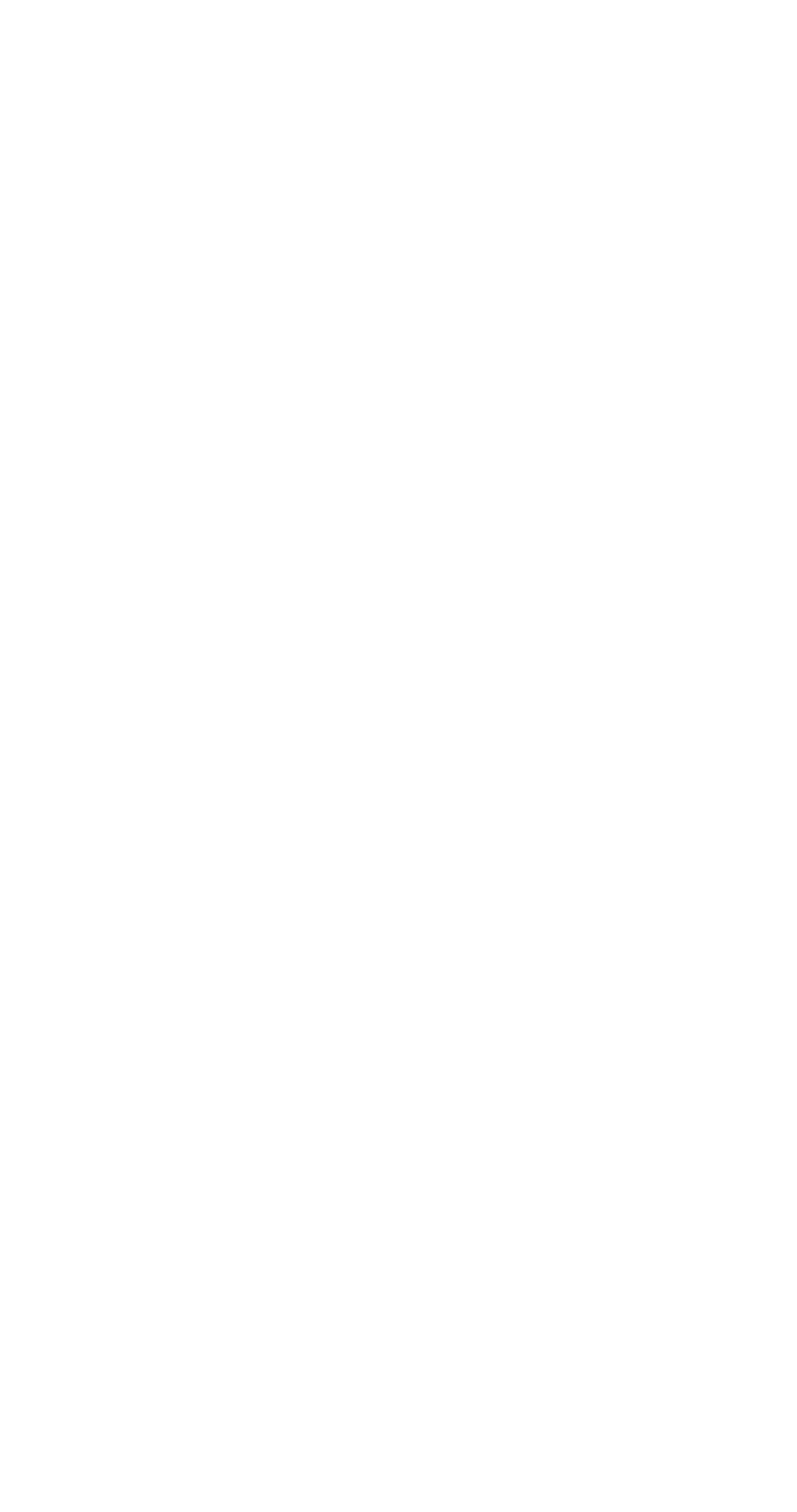What is the company section about? Based on the image, give a response in one word or a short phrase.

About us